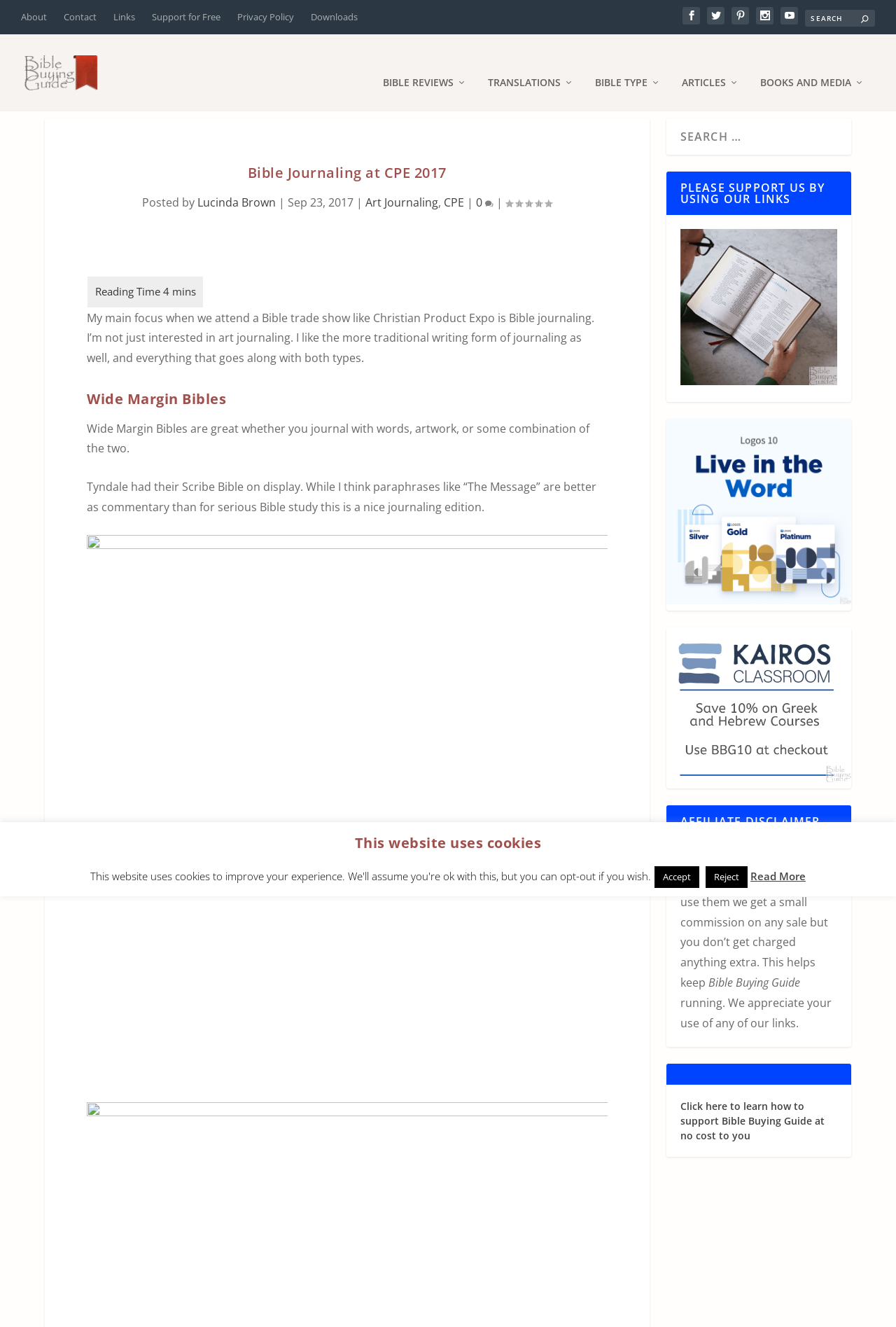Please specify the coordinates of the bounding box for the element that should be clicked to carry out this instruction: "Click the 'WBDE website' link". The coordinates must be four float numbers between 0 and 1, formatted as [left, top, right, bottom].

None